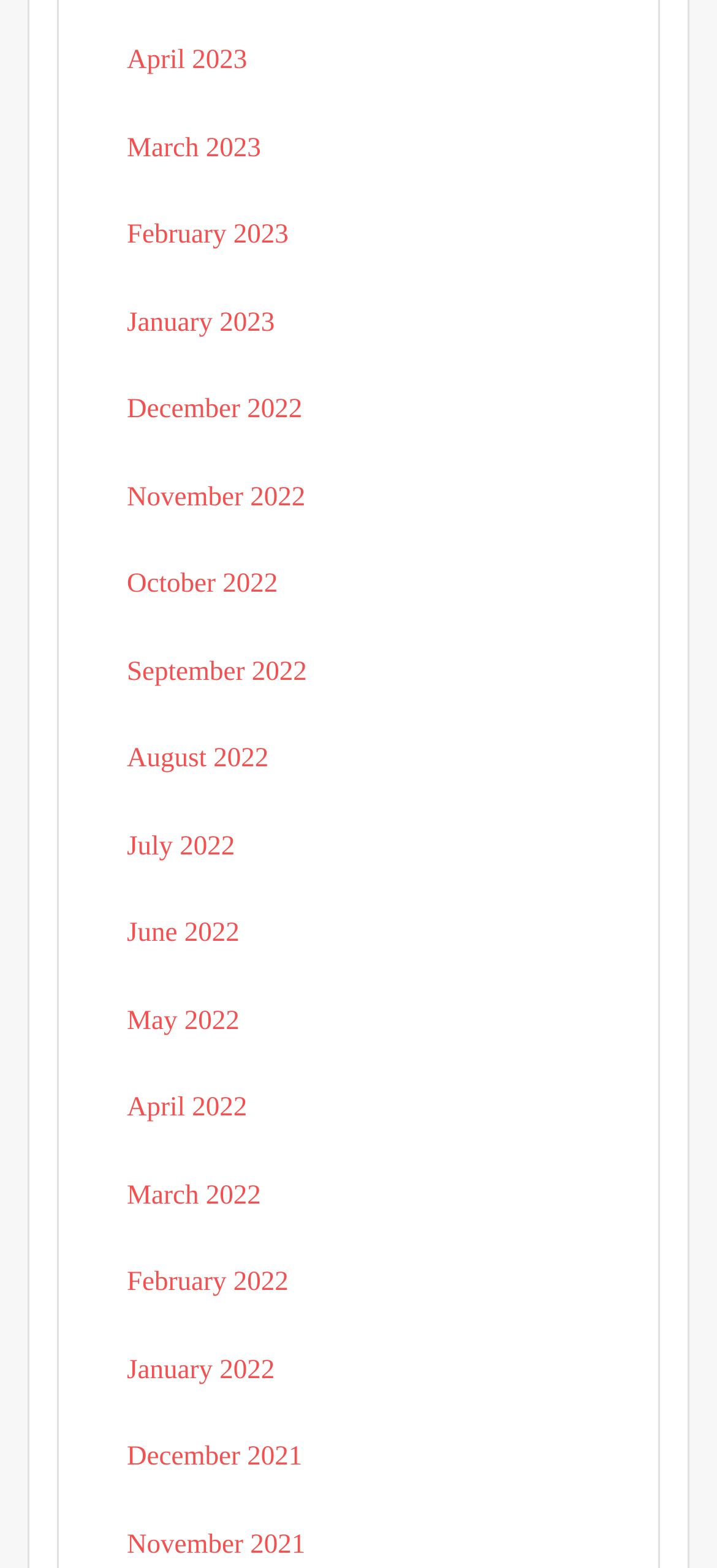Use a single word or phrase to answer the question: 
What is the position of the 'June 2022' link?

Below 'May 2022'